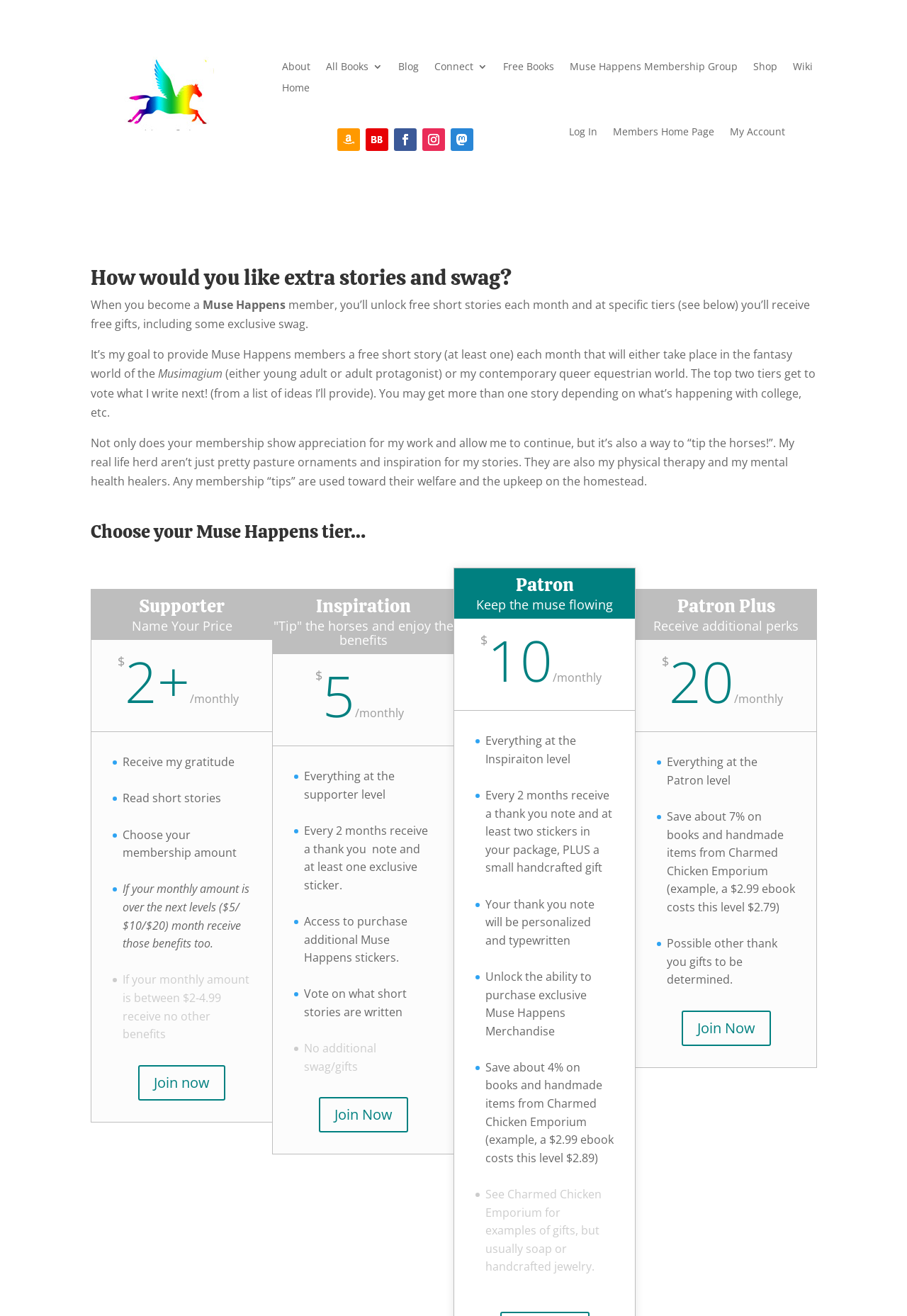Please identify the bounding box coordinates of the element's region that needs to be clicked to fulfill the following instruction: "Click on the 'Home' link". The bounding box coordinates should consist of four float numbers between 0 and 1, i.e., [left, top, right, bottom].

[0.311, 0.063, 0.341, 0.075]